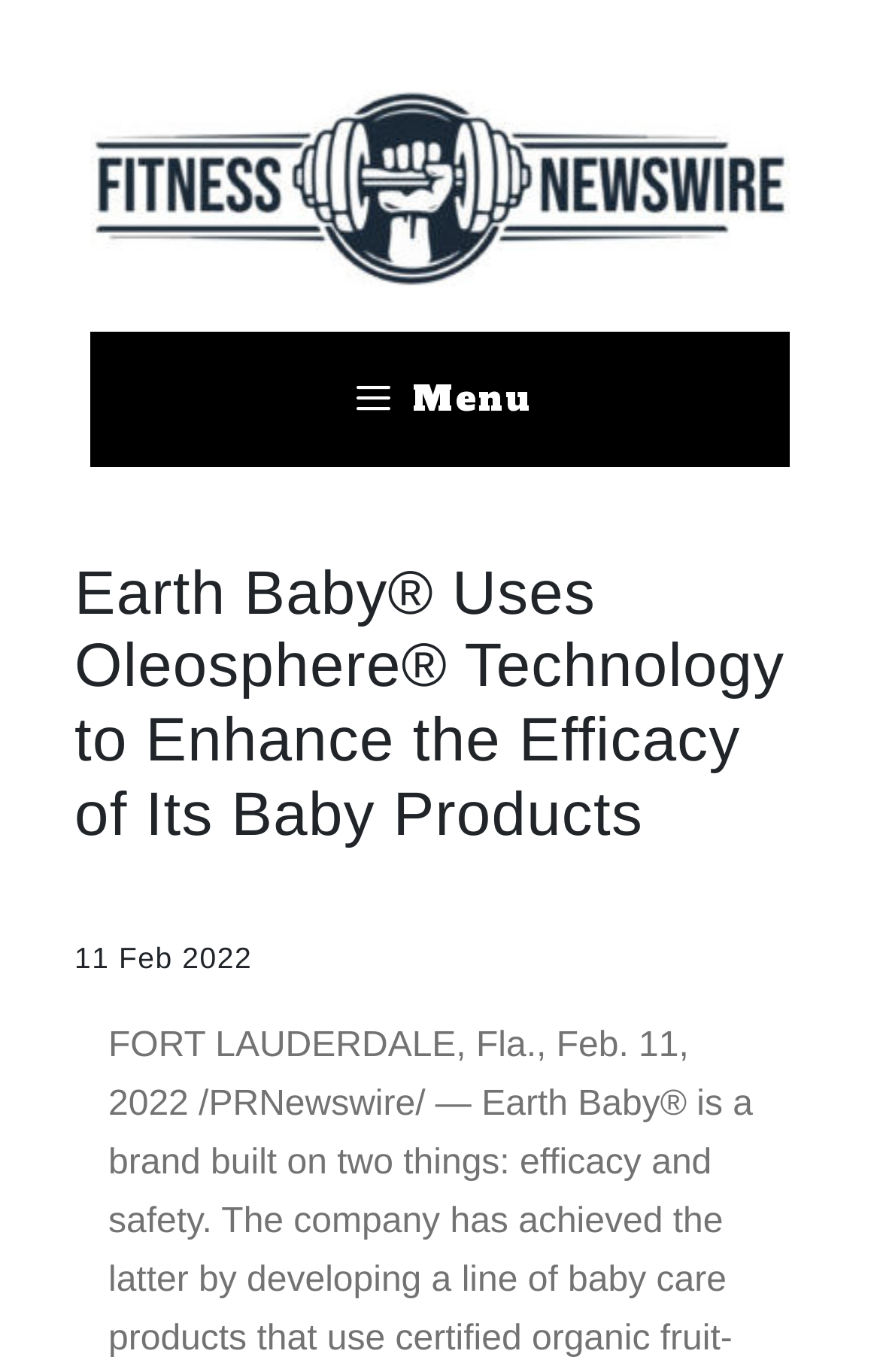Generate a comprehensive description of the webpage content.

The webpage appears to be a news article or press release about Earth Baby, a brand that focuses on efficacy and safety. At the top of the page, there is a banner that spans the entire width, containing a link to "Fitness Newswire" with an accompanying image. Below the banner, there is a primary navigation menu that is collapsed by default, indicated by a button with a menu icon.

The main content of the page is headed by a prominent heading that reads "Earth Baby® Uses Oleosphere® Technology to Enhance the Efficacy of Its Baby Products". This heading is positioned near the top of the page, taking up about a quarter of the screen's height.

Below the heading, there are several lines of text that provide details about the article. The first line indicates the date of the article, "11 Feb 2022". The following lines provide the location and date of the press release, "FORT LAUDERDALE, Fla., Feb. 11, 2022", followed by the source "/PRNewswire/ —" and the brand name "Earth Baby" with its registered trademark symbol.